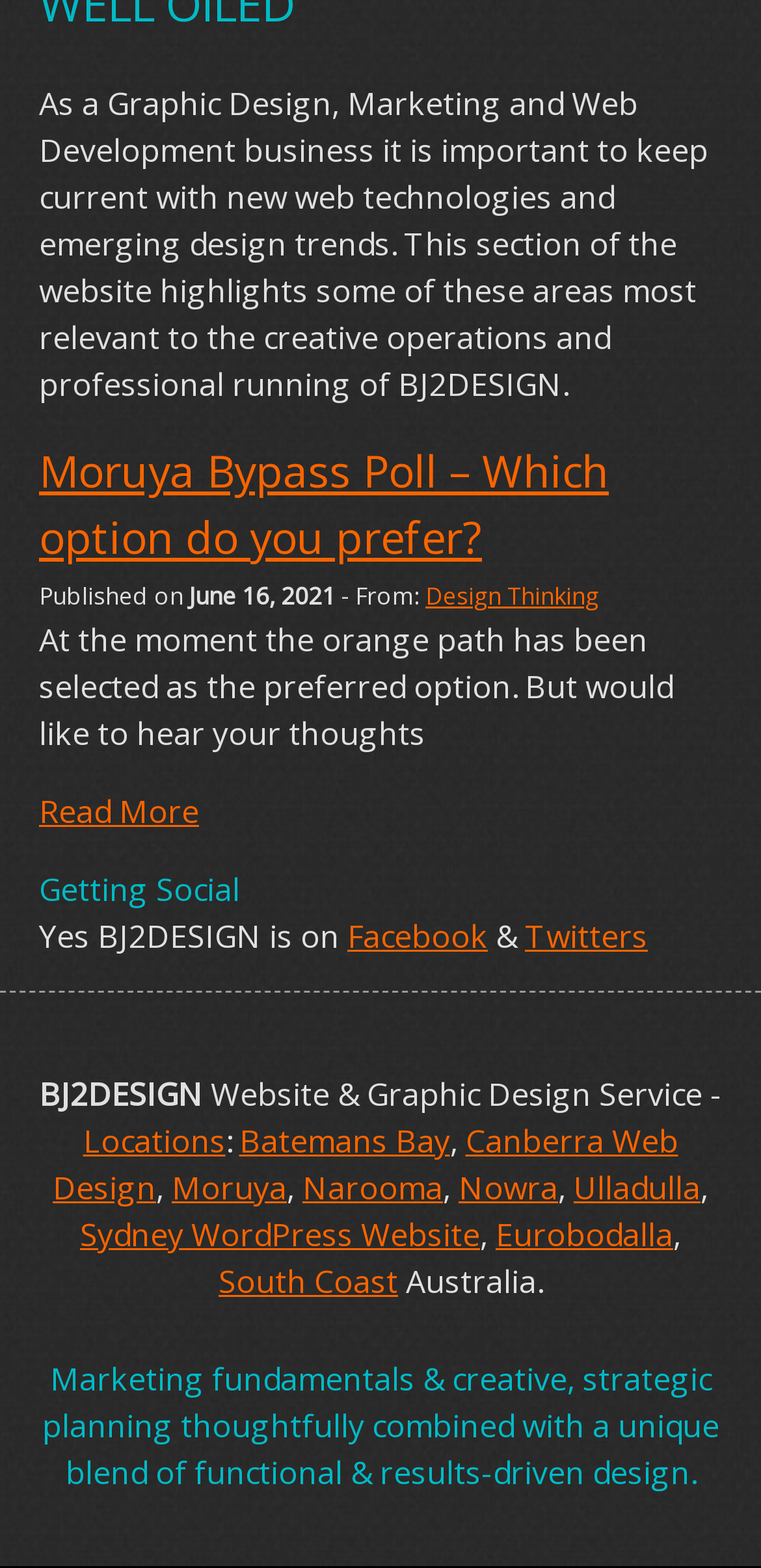Could you specify the bounding box coordinates for the clickable section to complete the following instruction: "Read more about Moruya Bypass Poll"?

[0.051, 0.504, 0.262, 0.532]